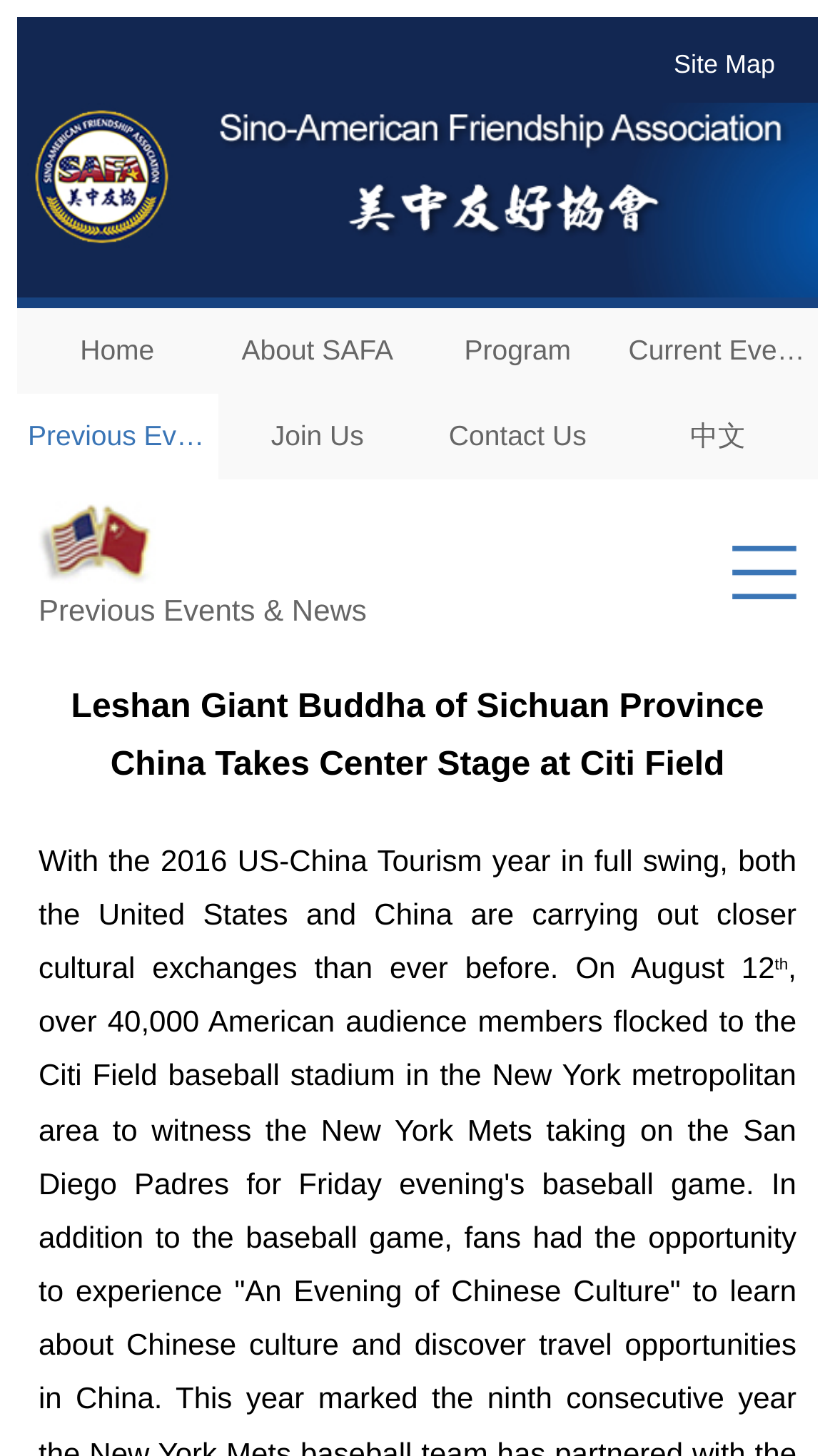Please find the bounding box coordinates of the element's region to be clicked to carry out this instruction: "Read about Wheels of the Web: A Comprehensive Handbook for Online Used Car Buyers".

None